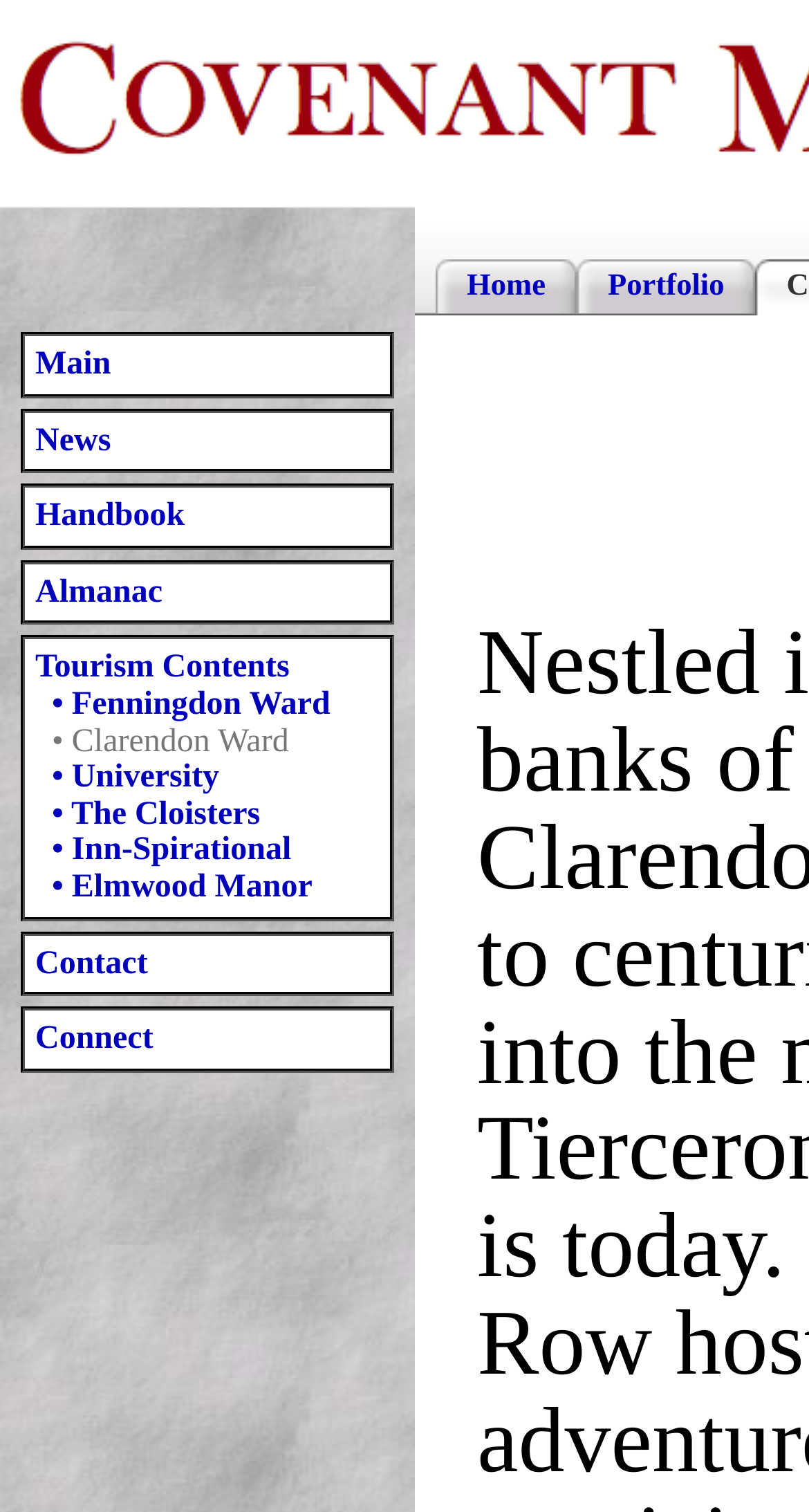Answer the following query with a single word or phrase:
What is the last link on the left sidebar?

Elmwood Manor